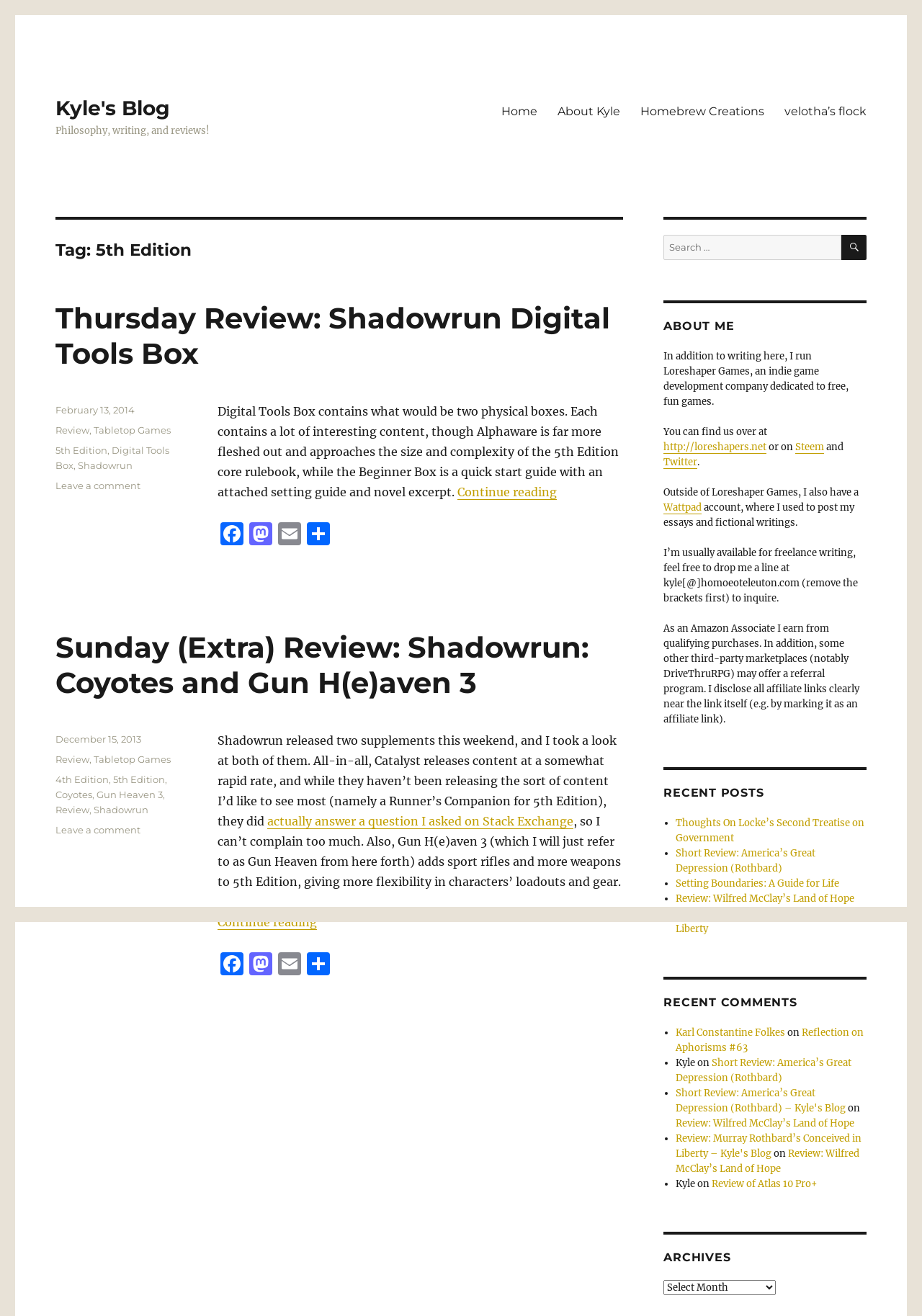Provide the bounding box coordinates of the area you need to click to execute the following instruction: "Read the 'Thursday Review: Shadowrun Digital Tools Box' article".

[0.06, 0.228, 0.676, 0.282]